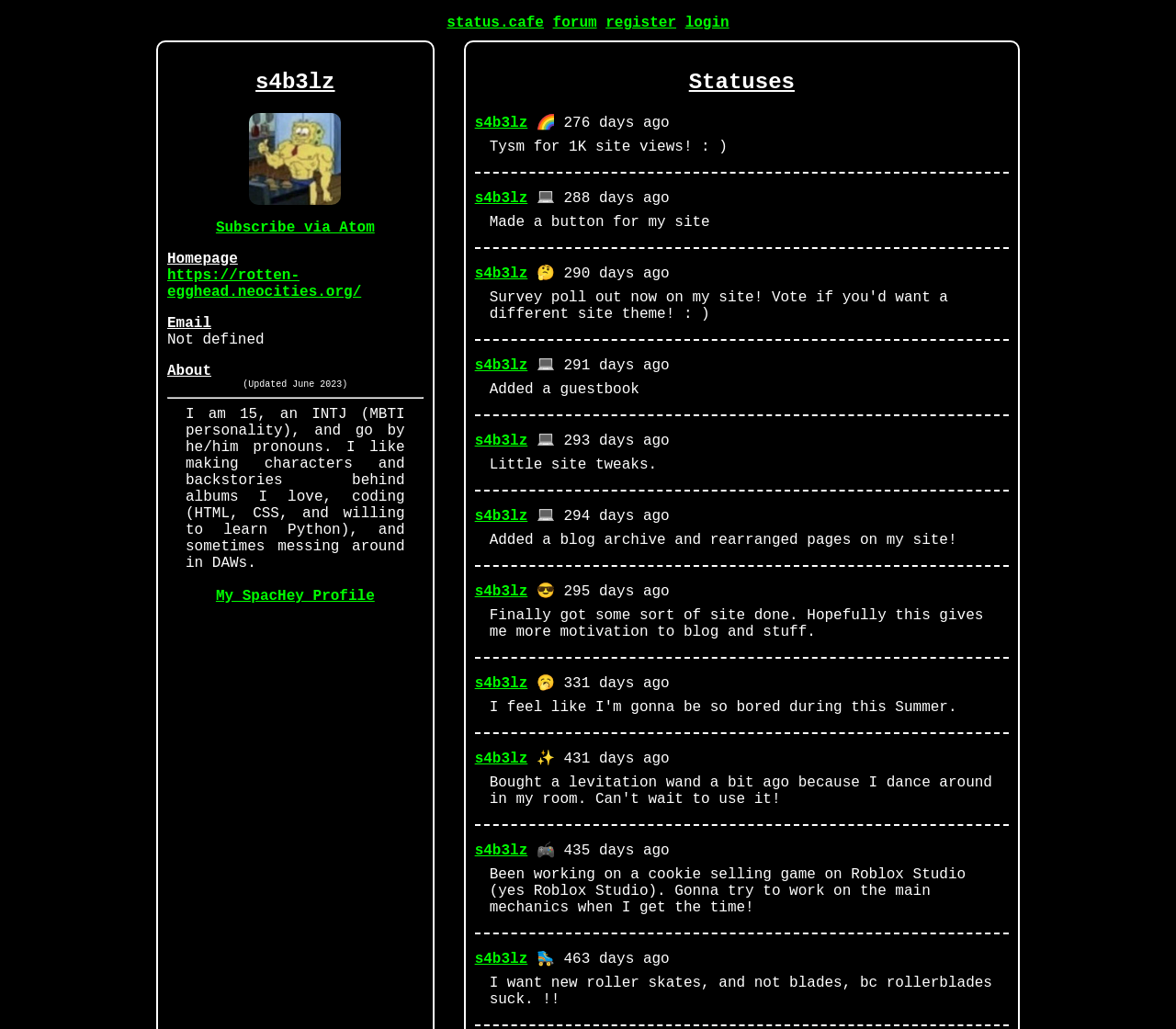Provide the bounding box coordinates of the HTML element described as: "forum". The bounding box coordinates should be four float numbers between 0 and 1, i.e., [left, top, right, bottom].

[0.47, 0.014, 0.507, 0.03]